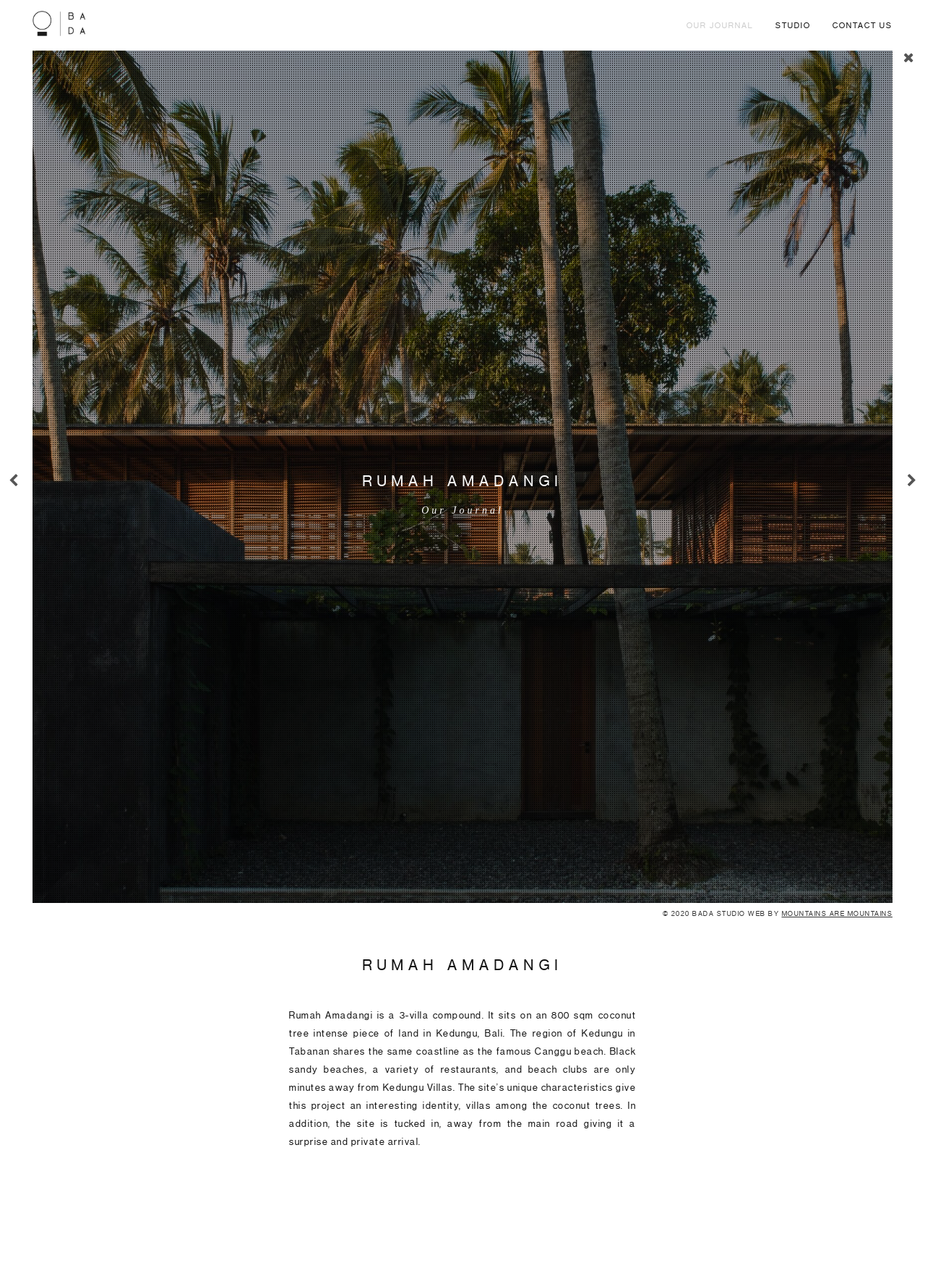Observe the image and answer the following question in detail: What is the copyright year of the webpage?

The webpage has a StaticText element with the text '© 2020 BADA STUDIO', indicating that the copyright year of the webpage is 2020.